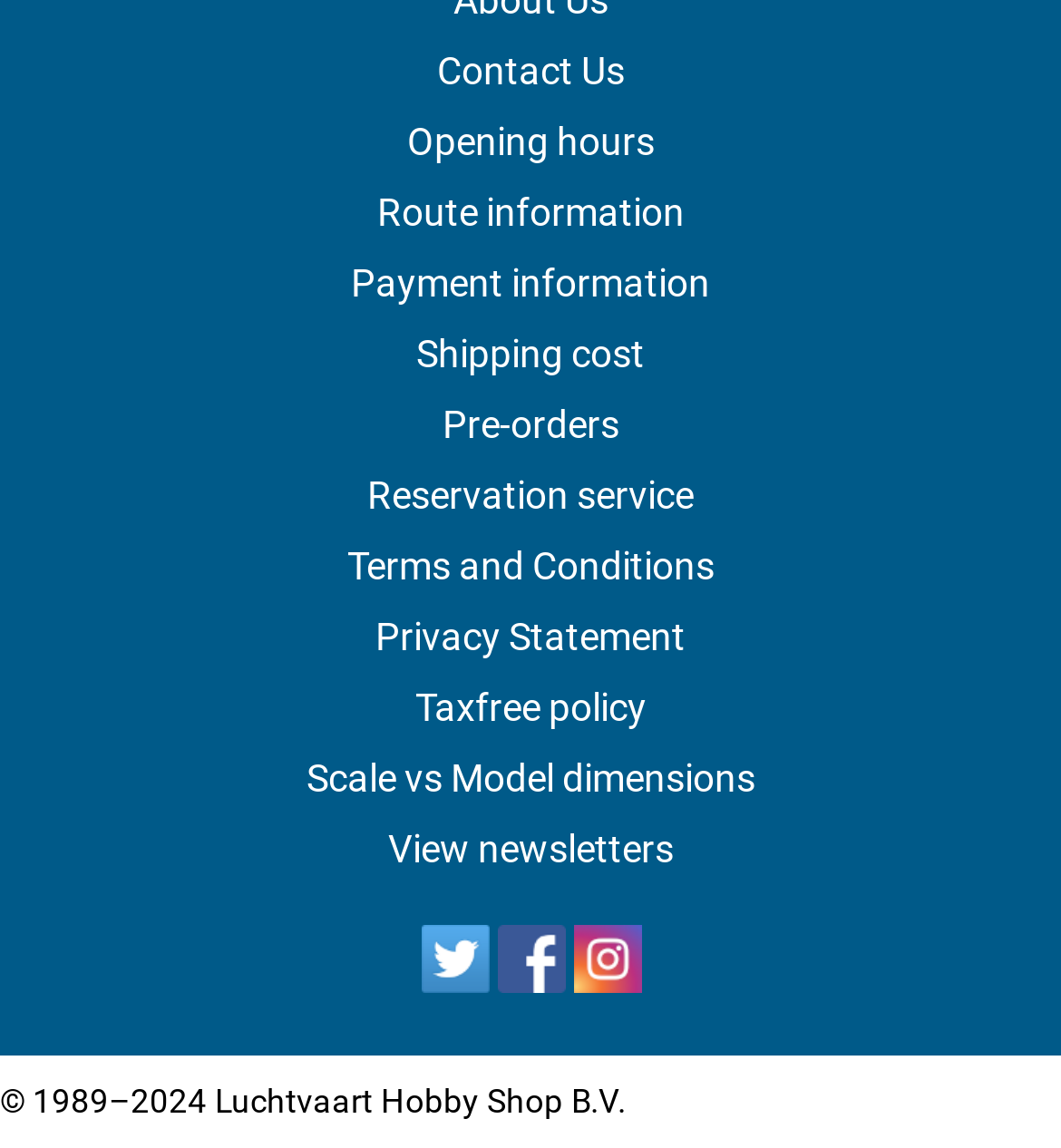Identify the bounding box coordinates for the UI element described as follows: Taxfree policy. Use the format (top-left x, top-left y, bottom-right x, bottom-right y) and ensure all values are floating point numbers between 0 and 1.

[0.391, 0.596, 0.609, 0.634]